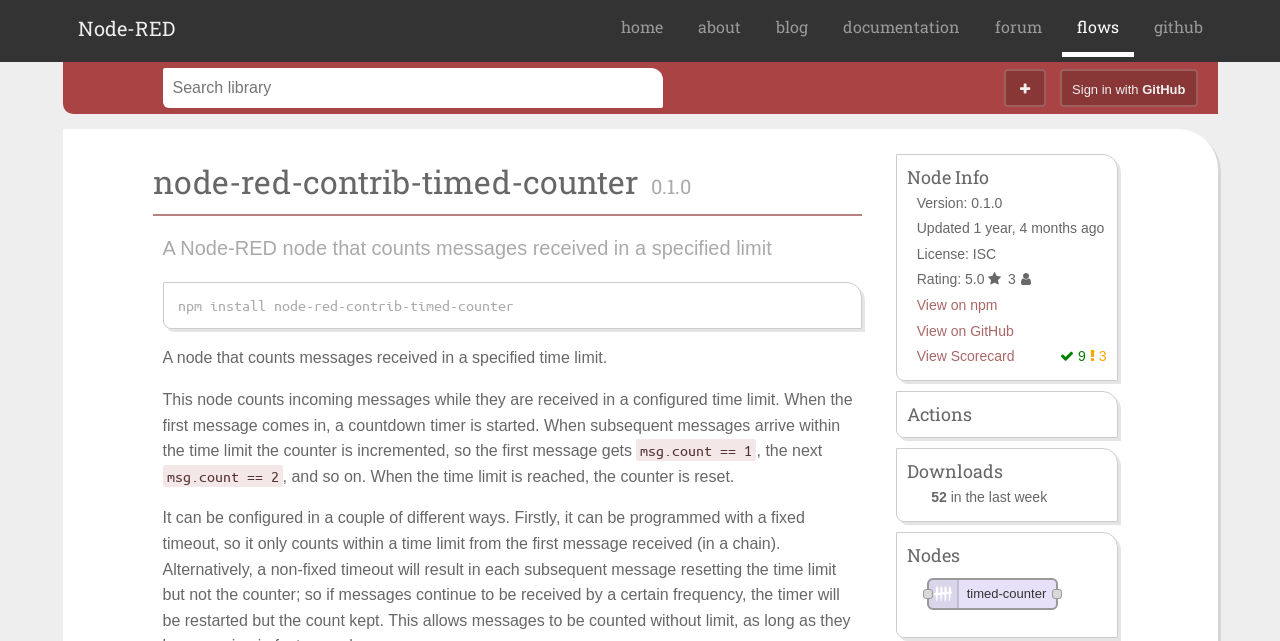What is the version of the node?
Based on the content of the image, thoroughly explain and answer the question.

I found the answer by looking at the heading 'Node Info' and the StaticText 'Version: 0.1.0' underneath it, which suggests that the version of the node is 0.1.0.